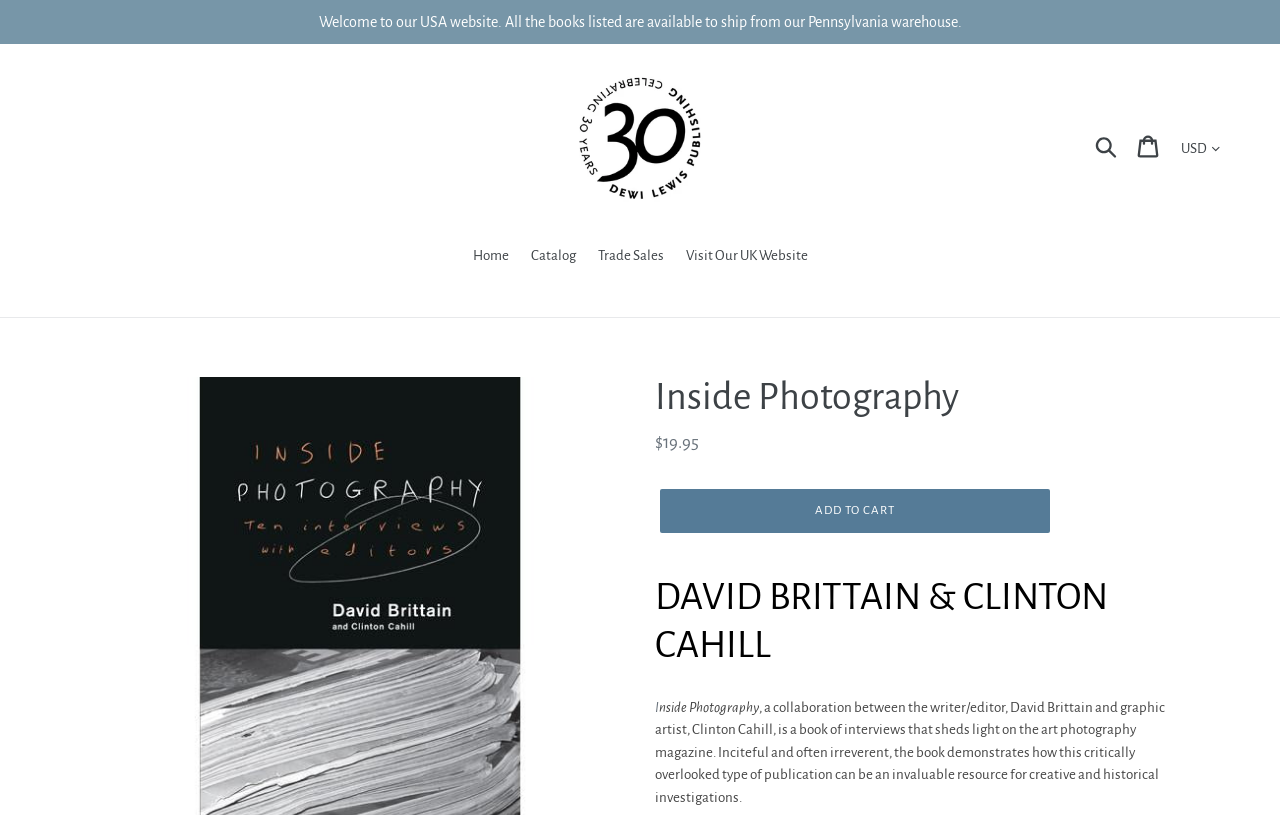Using details from the image, please answer the following question comprehensively:
What is the topic of the book 'Inside Photography'?

The topic of the book 'Inside Photography' can be inferred from the description of the book, which says it 'sheds light on the art photography magazine'.